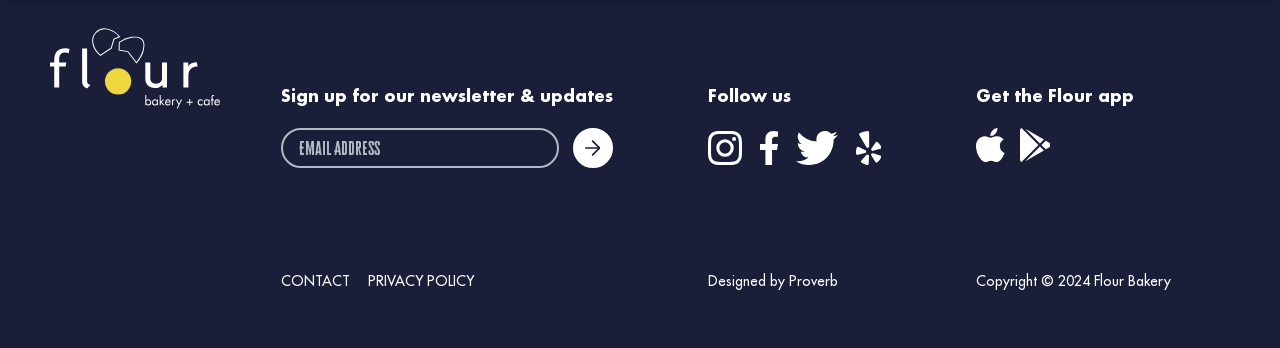Locate the UI element described by parent_node: Comment name="comment" placeholder="Comment..." in the provided webpage screenshot. Return the bounding box coordinates in the format (top-left x, top-left y, bottom-right x, bottom-right y), ensuring all values are between 0 and 1.

None